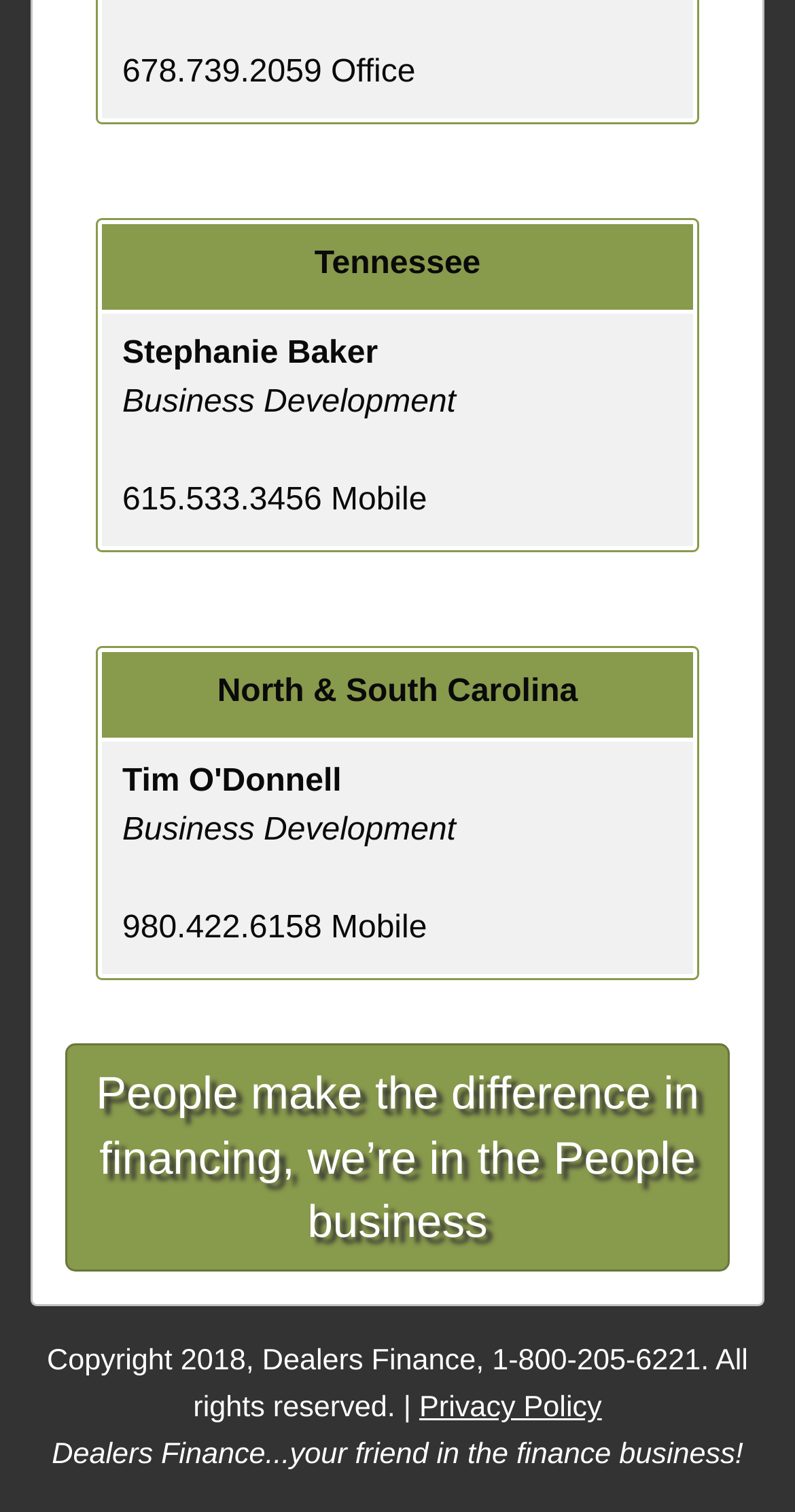Find the bounding box coordinates corresponding to the UI element with the description: "Privacy Policy". The coordinates should be formatted as [left, top, right, bottom], with values as floats between 0 and 1.

[0.527, 0.921, 0.757, 0.942]